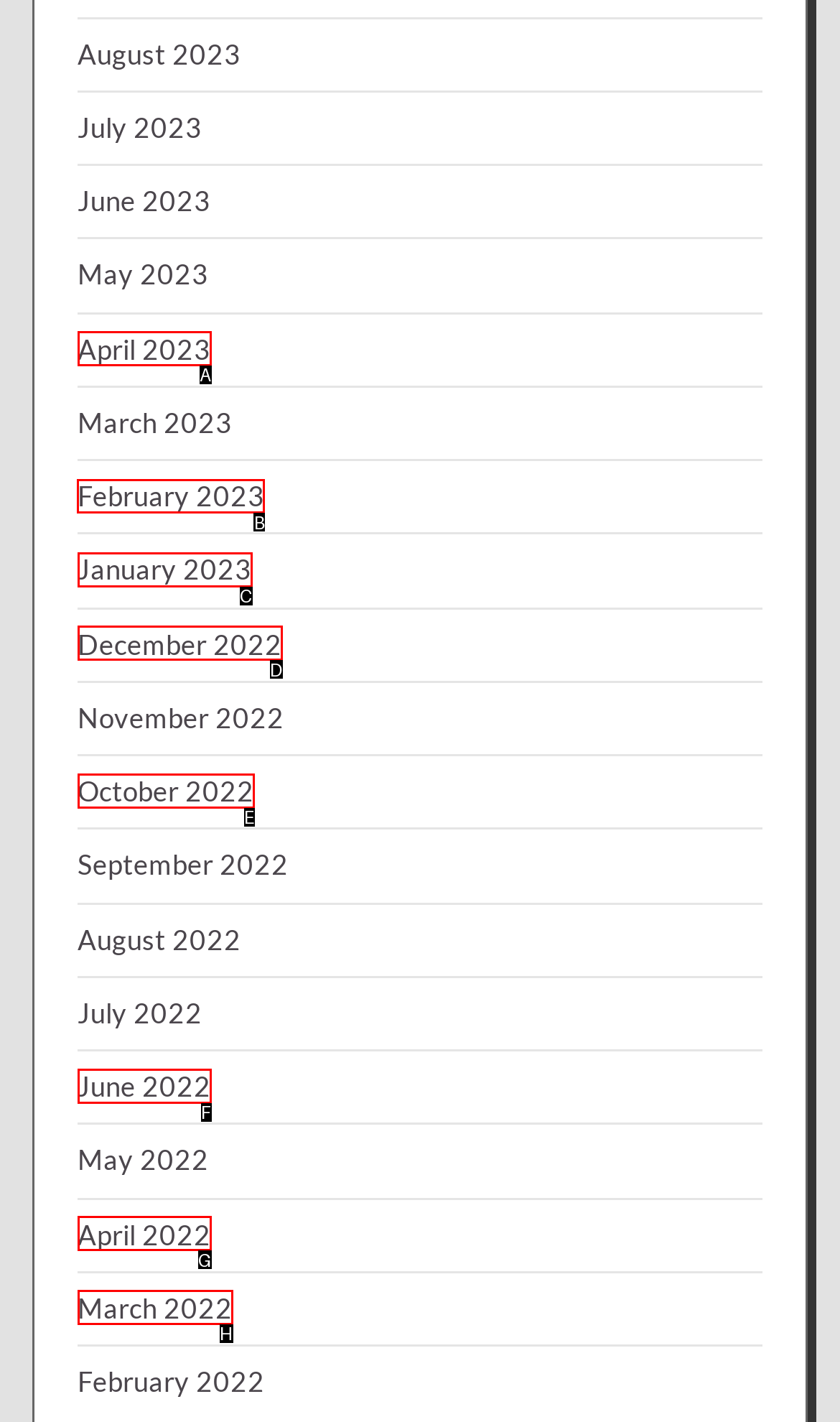Out of the given choices, which letter corresponds to the UI element required to check February 2023? Answer with the letter.

B